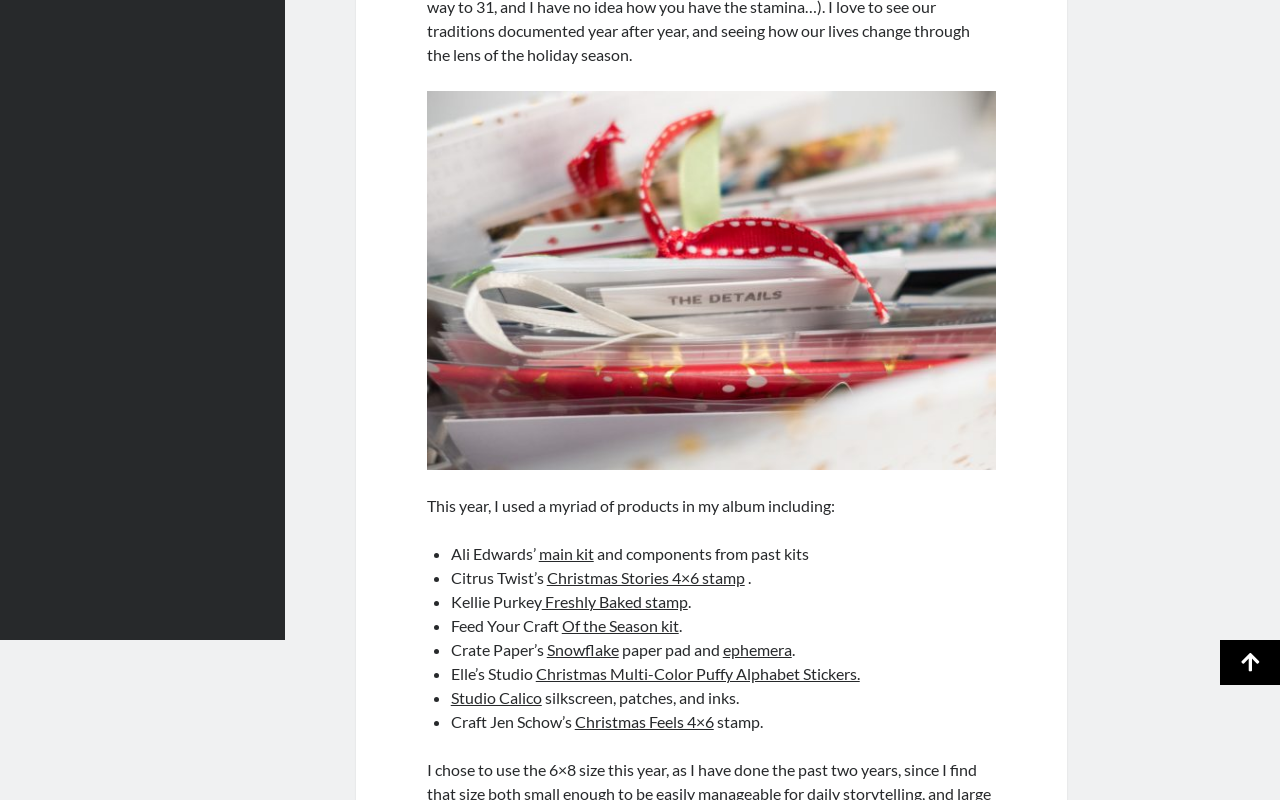Show the bounding box coordinates for the HTML element described as: "name="EMAIL" placeholder="Your email addres"".

None